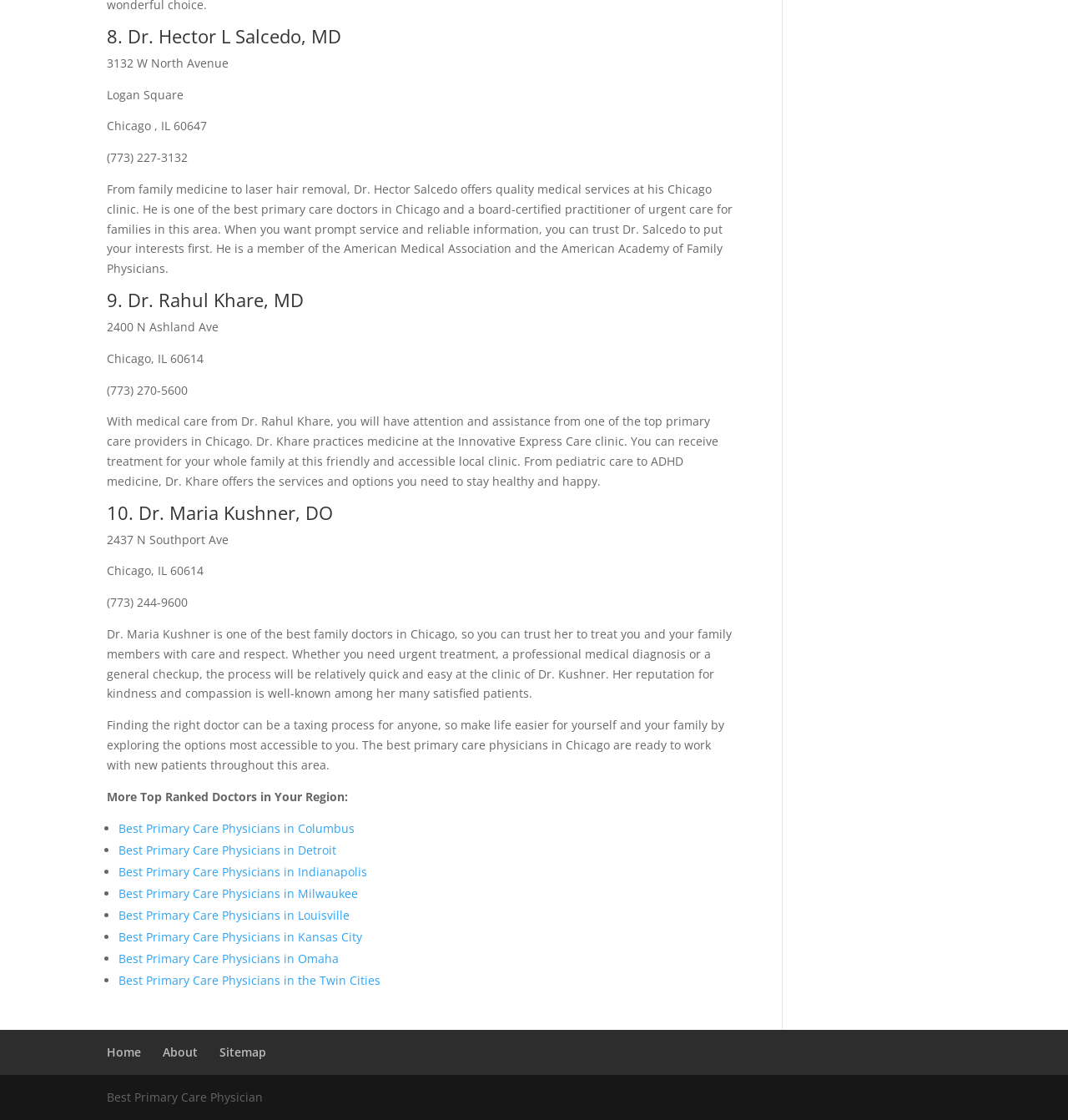Pinpoint the bounding box coordinates of the element you need to click to execute the following instruction: "Click on Dr. Hector L Salcedo, MD". The bounding box should be represented by four float numbers between 0 and 1, in the format [left, top, right, bottom].

[0.1, 0.021, 0.32, 0.043]